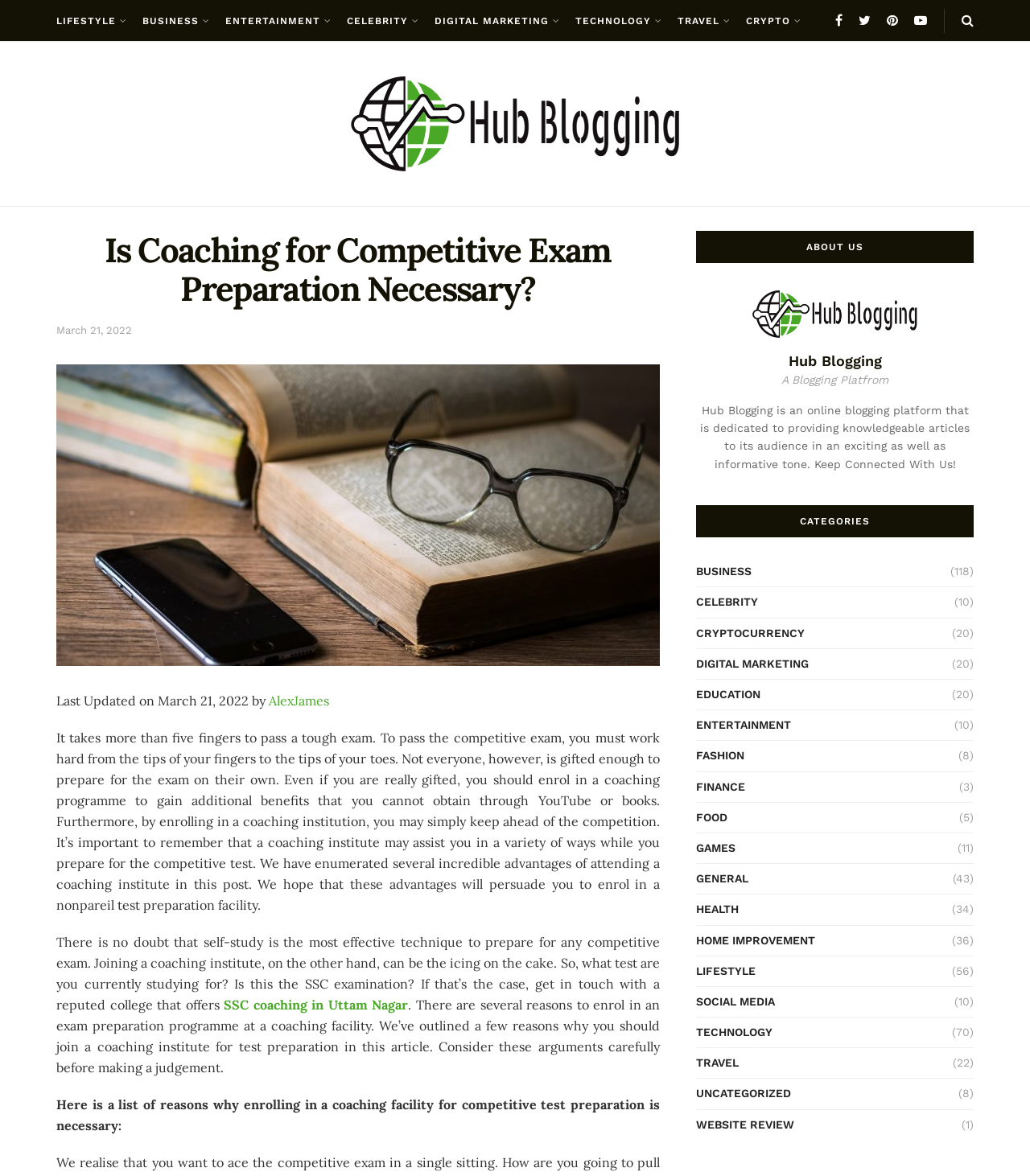Determine the bounding box coordinates for the UI element matching this description: "Travel".

[0.676, 0.896, 0.717, 0.913]